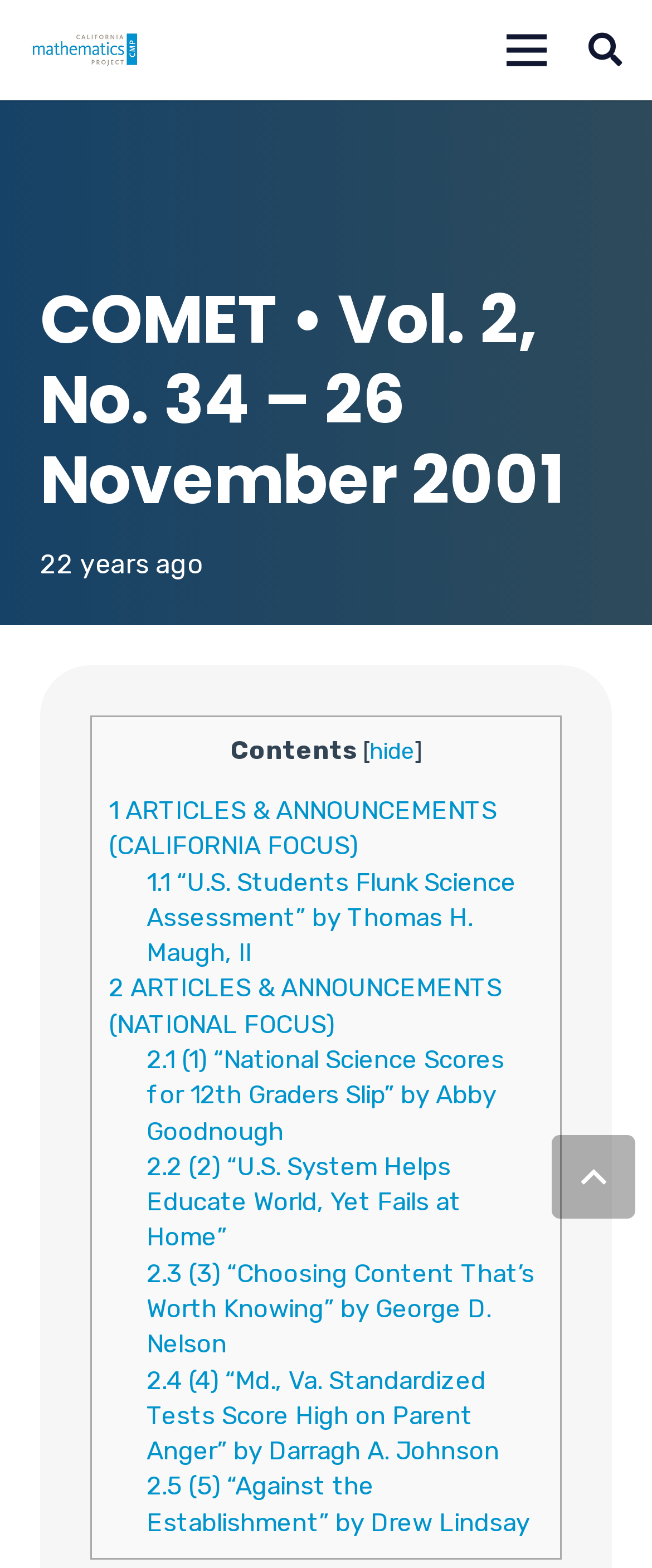Pinpoint the bounding box coordinates of the area that should be clicked to complete the following instruction: "Go back to top". The coordinates must be given as four float numbers between 0 and 1, i.e., [left, top, right, bottom].

[0.846, 0.724, 0.974, 0.777]